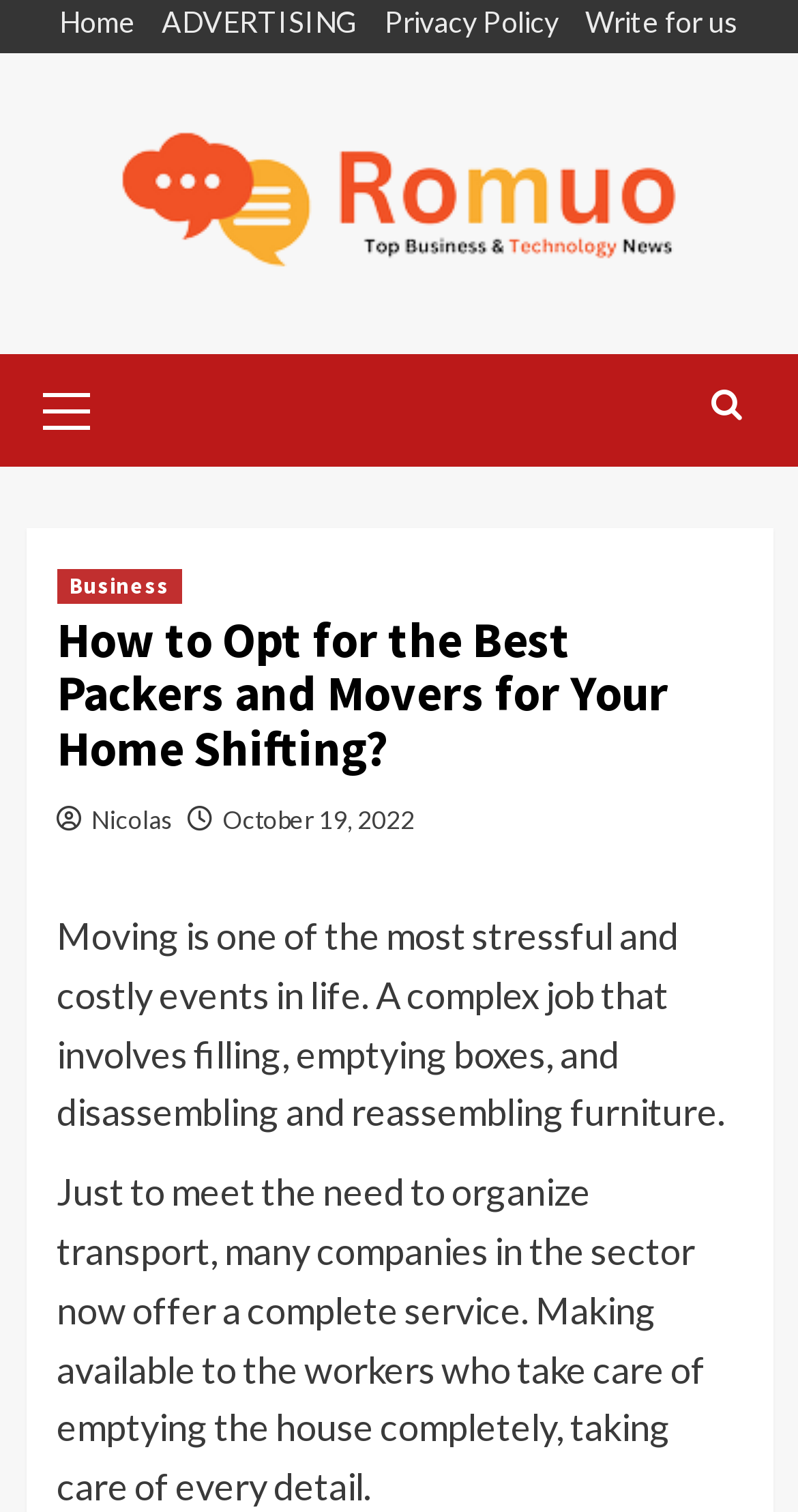Provide a single word or phrase to answer the given question: 
What is the purpose of the companies in the sector?

To offer a complete service